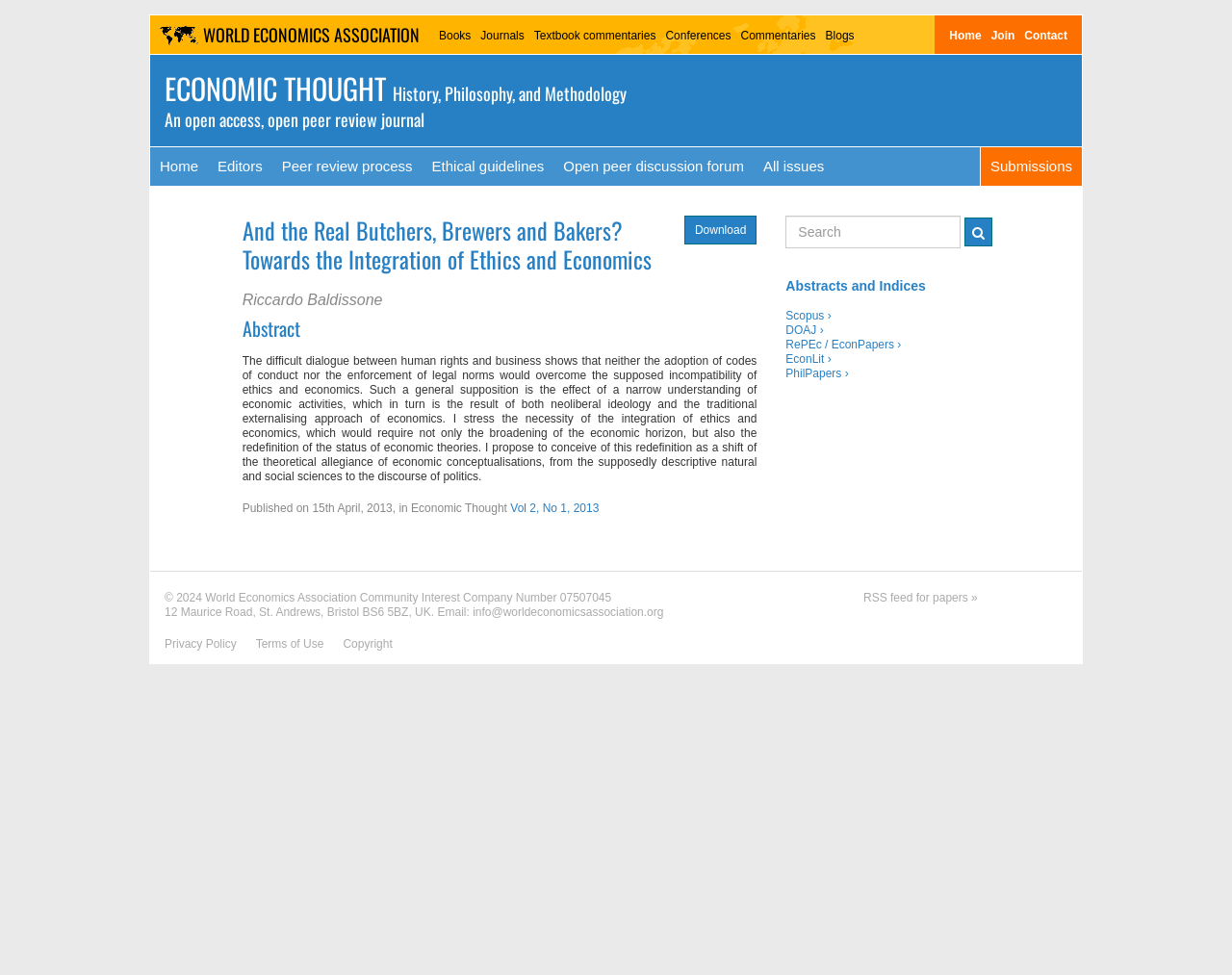Locate the bounding box coordinates of the element that should be clicked to fulfill the instruction: "Contact the World Economics Association".

[0.828, 0.016, 0.87, 0.055]